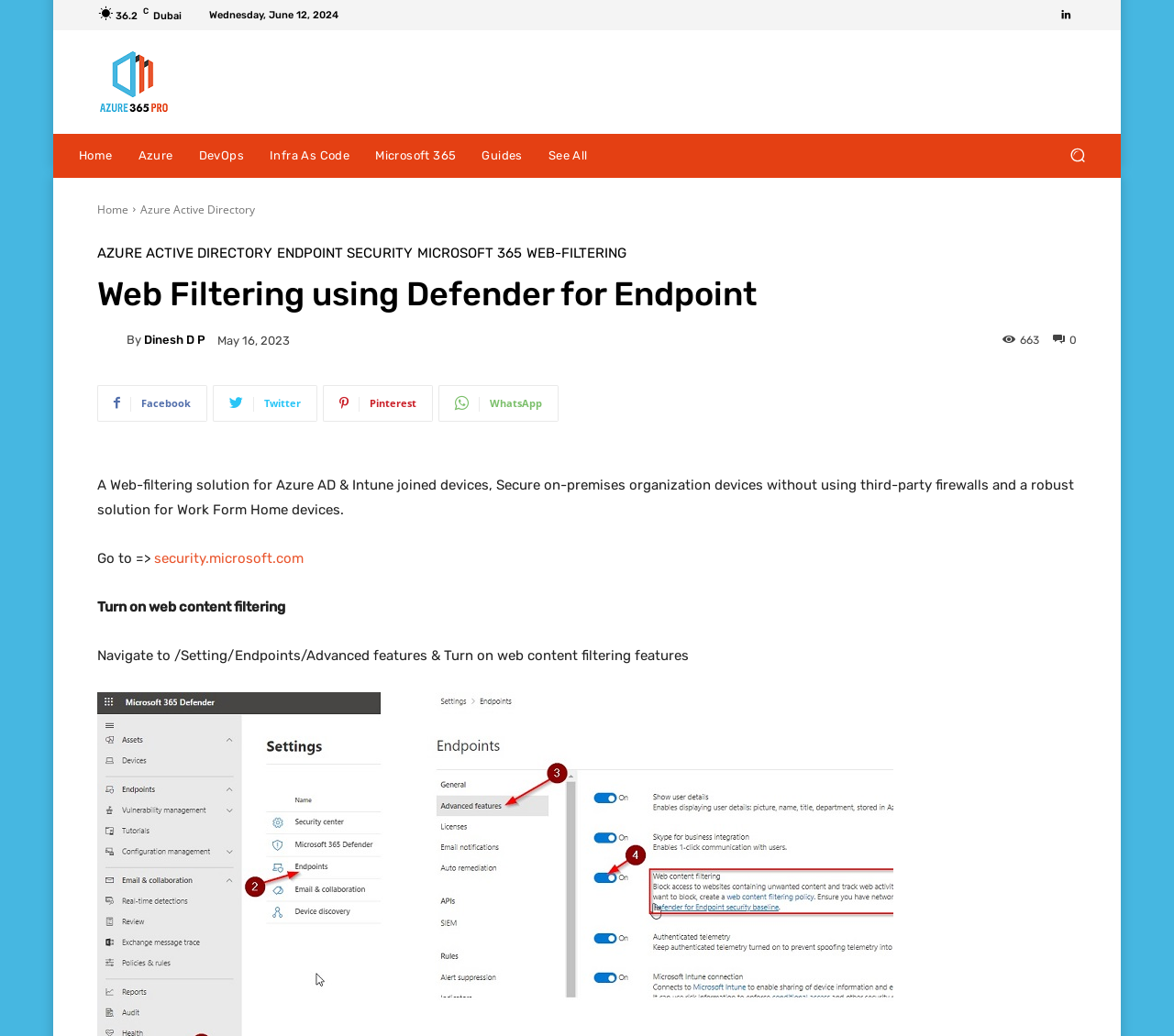Please pinpoint the bounding box coordinates for the region I should click to adhere to this instruction: "Search".

[0.899, 0.129, 0.936, 0.171]